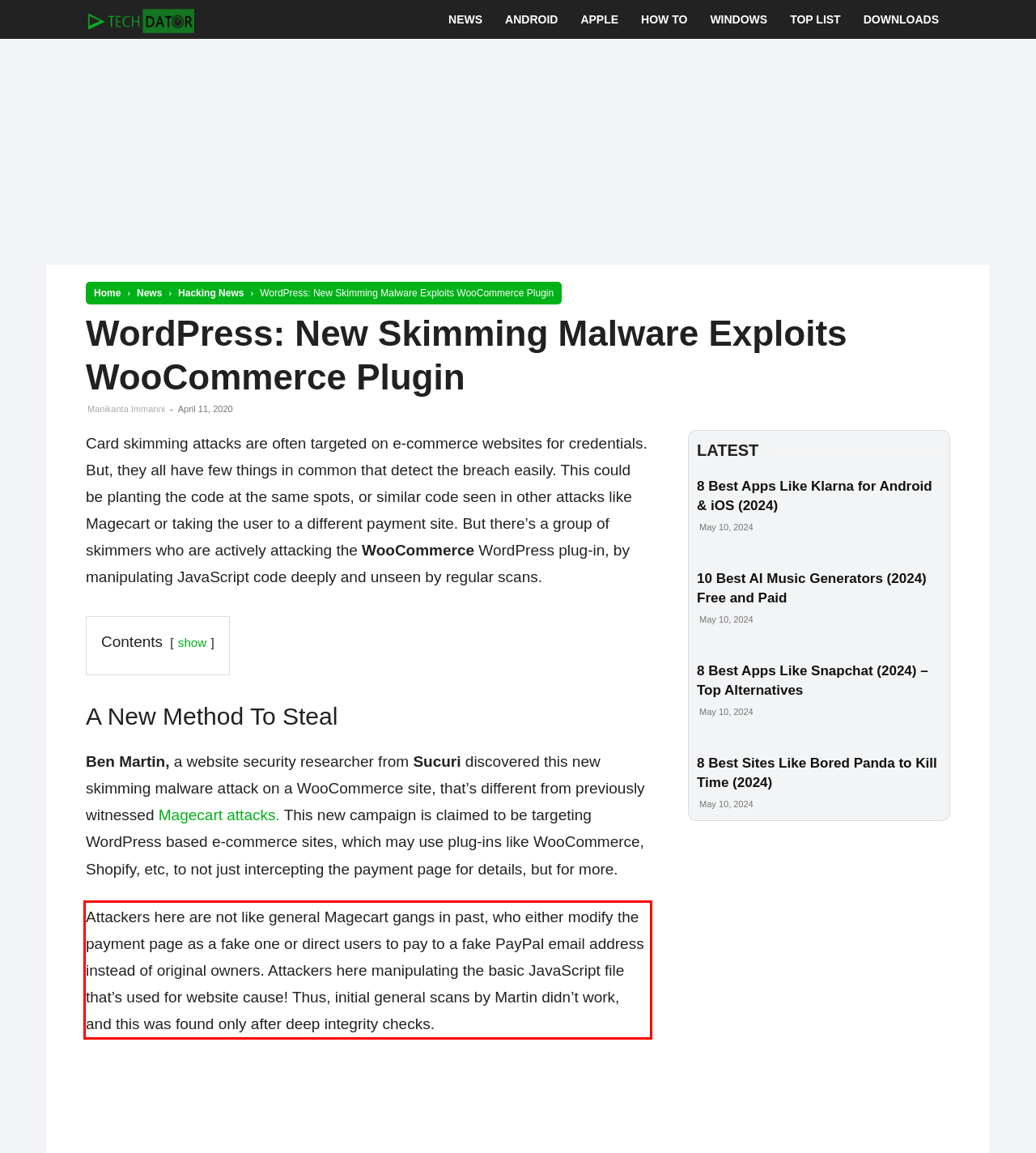Within the screenshot of the webpage, locate the red bounding box and use OCR to identify and provide the text content inside it.

Attackers here are not like general Magecart gangs in past, who either modify the payment page as a fake one or direct users to pay to a fake PayPal email address instead of original owners. Attackers here manipulating the basic JavaScript file that’s used for website cause! Thus, initial general scans by Martin didn’t work, and this was found only after deep integrity checks.